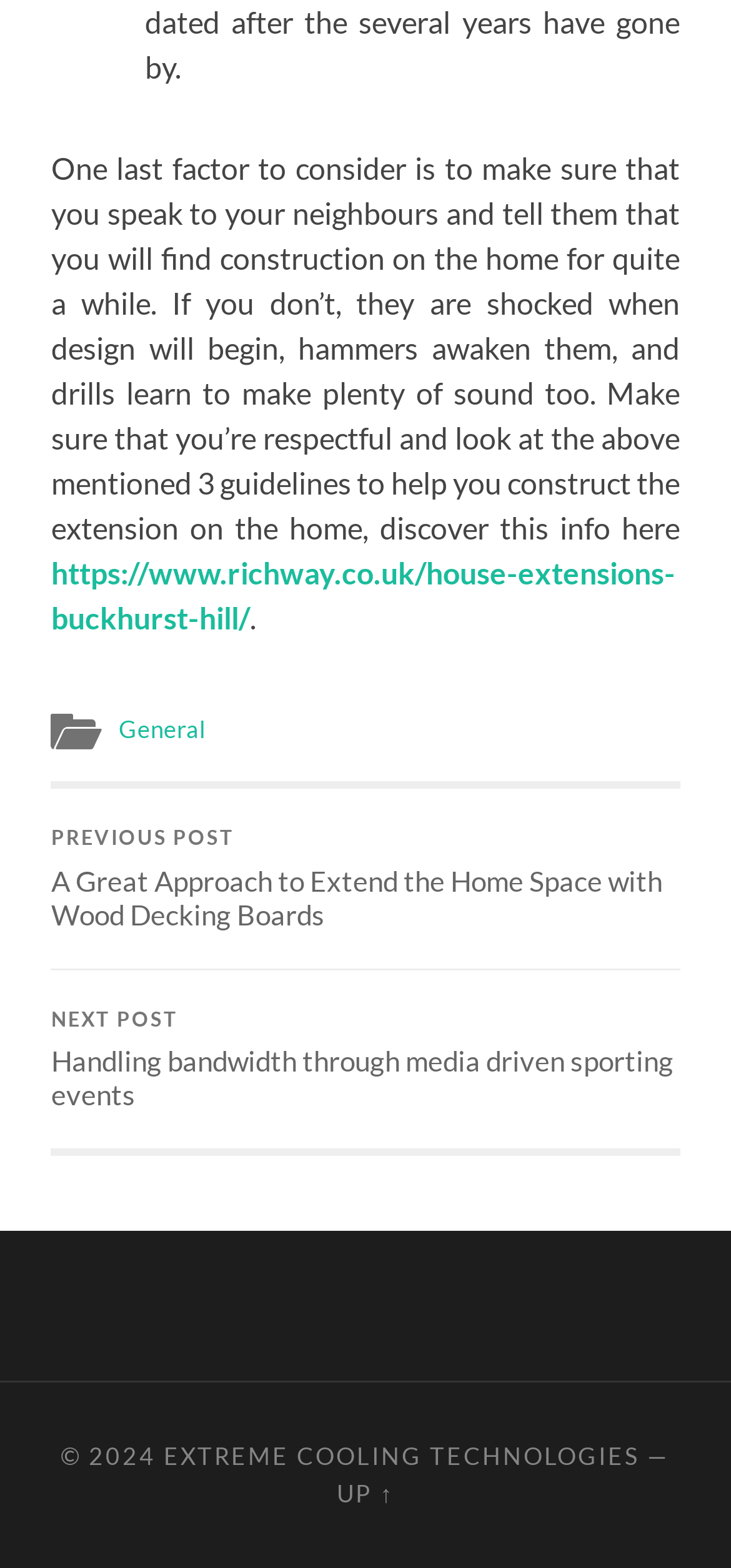Based on the element description "Up ↑", predict the bounding box coordinates of the UI element.

[0.461, 0.942, 0.539, 0.961]